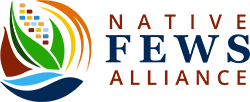Explain the image thoroughly, highlighting all key elements.

The image showcases the logo of the "Native FEWS Alliance," an organization dedicated to enhancing the participation of Native American students in Food, Energy, and Water Systems (FEWS) education and careers. The logo features a vibrant design that incorporates elements reflecting nature and sustainability, including colorful leaves and waves, symbolizing the interconnectivity of these vital resources. The use of green signifies growth, while the blue waves represent water, emphasizing the importance of these elements in environmental stewardship and community resilience. The text "NATIVE FEWS ALLIANCE" is prominently displayed, highlighting the organization's commitment to addressing the critical challenges faced by Native American communities through innovative educational opportunities and collaborative solutions.